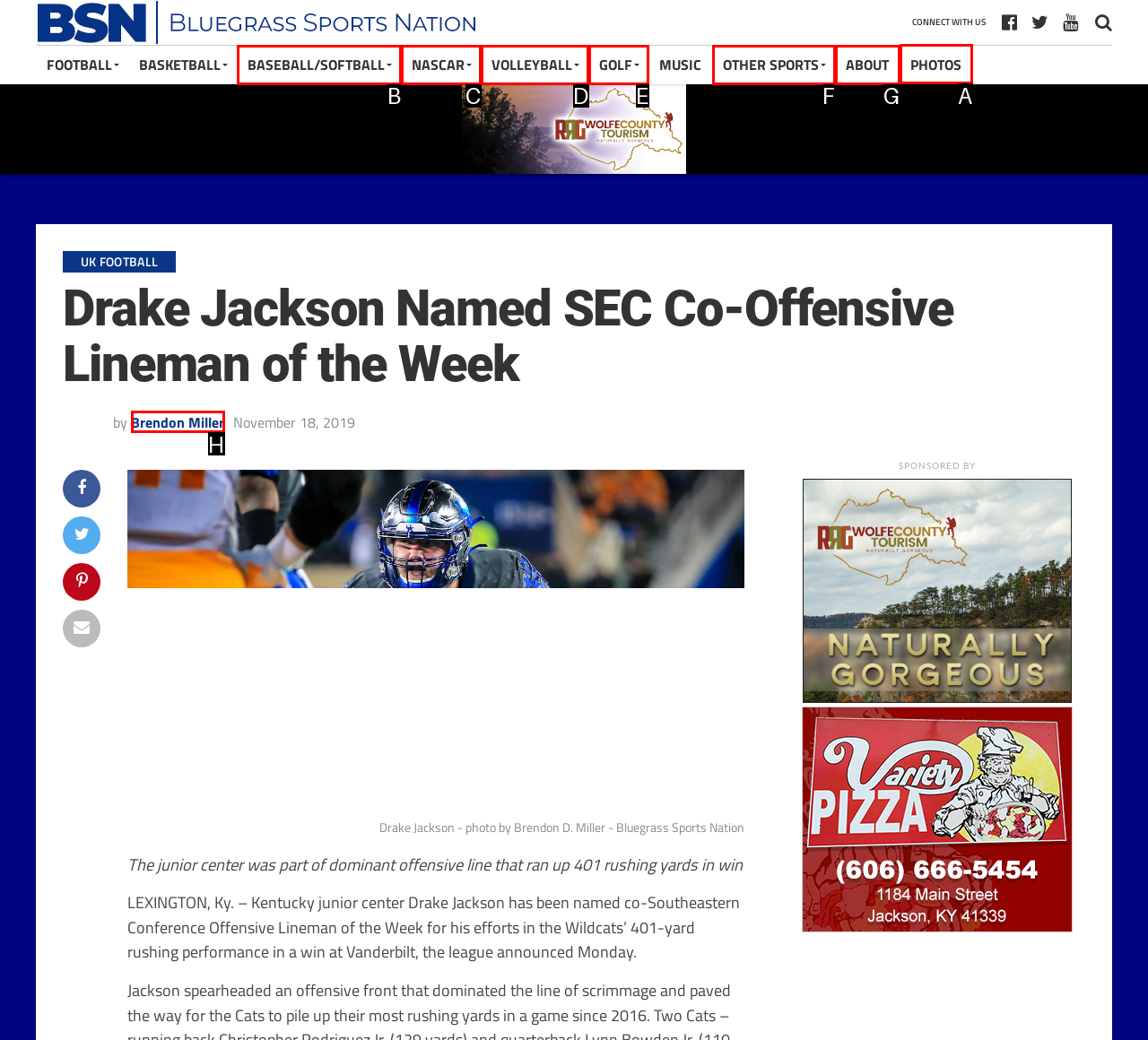Show which HTML element I need to click to perform this task: View photos Answer with the letter of the correct choice.

A